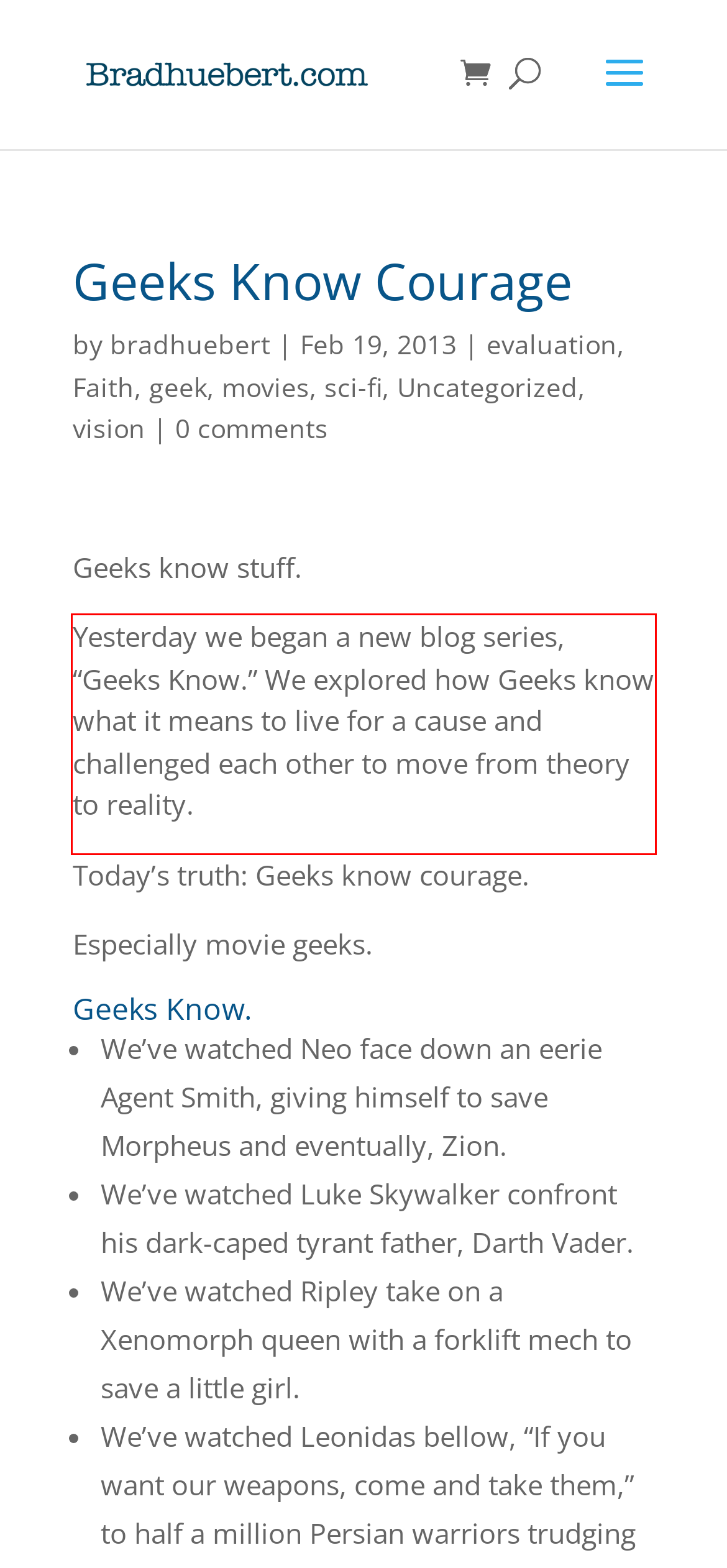Please perform OCR on the text content within the red bounding box that is highlighted in the provided webpage screenshot.

Yesterday we began a new blog series, “Geeks Know.” We explored how Geeks know what it means to live for a cause and challenged each other to move from theory to reality.